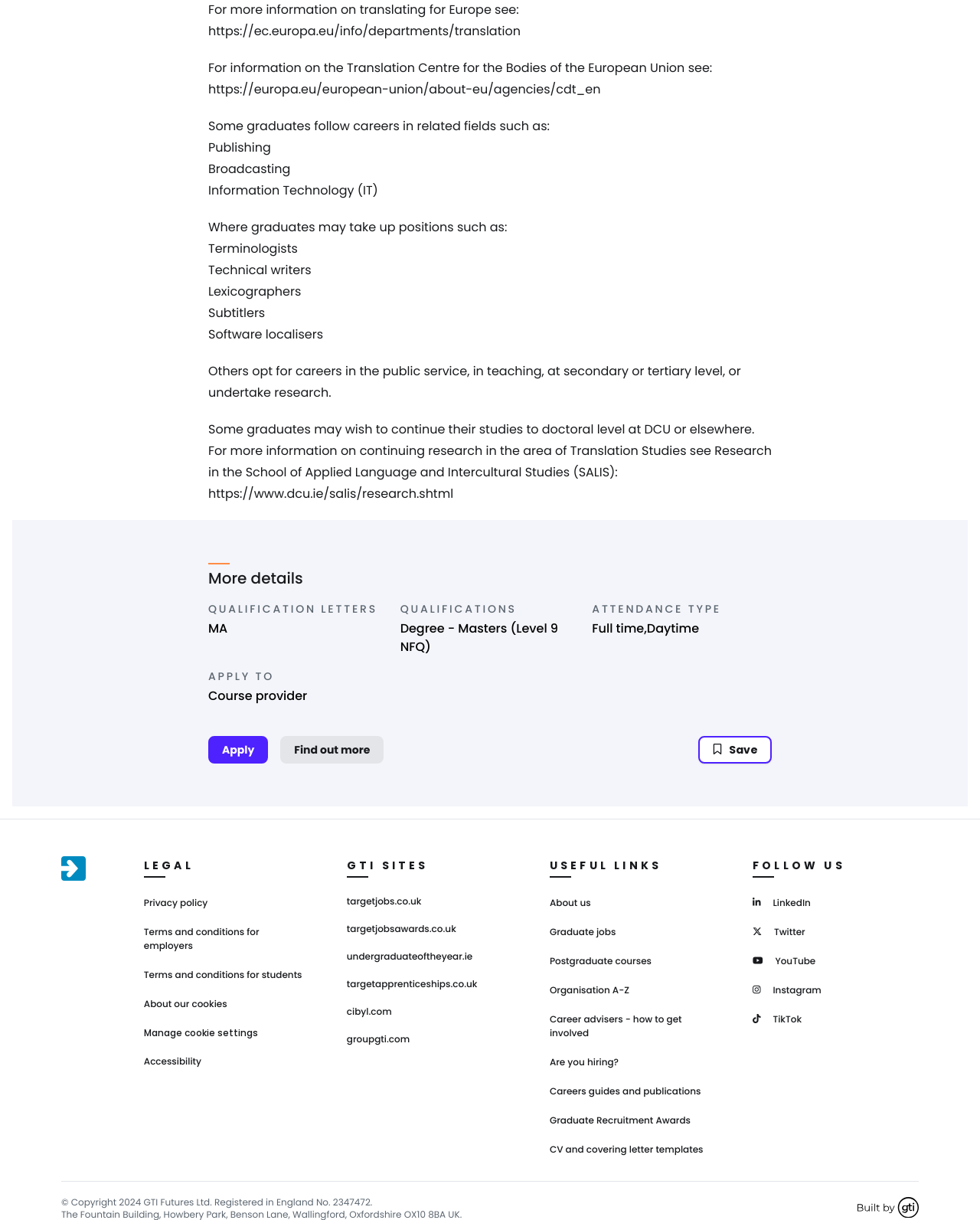Given the element description, predict the bounding box coordinates in the format (top-left x, top-left y, bottom-right x, bottom-right y), using floating point numbers between 0 and 1: Useful links

[0.561, 0.703, 0.675, 0.729]